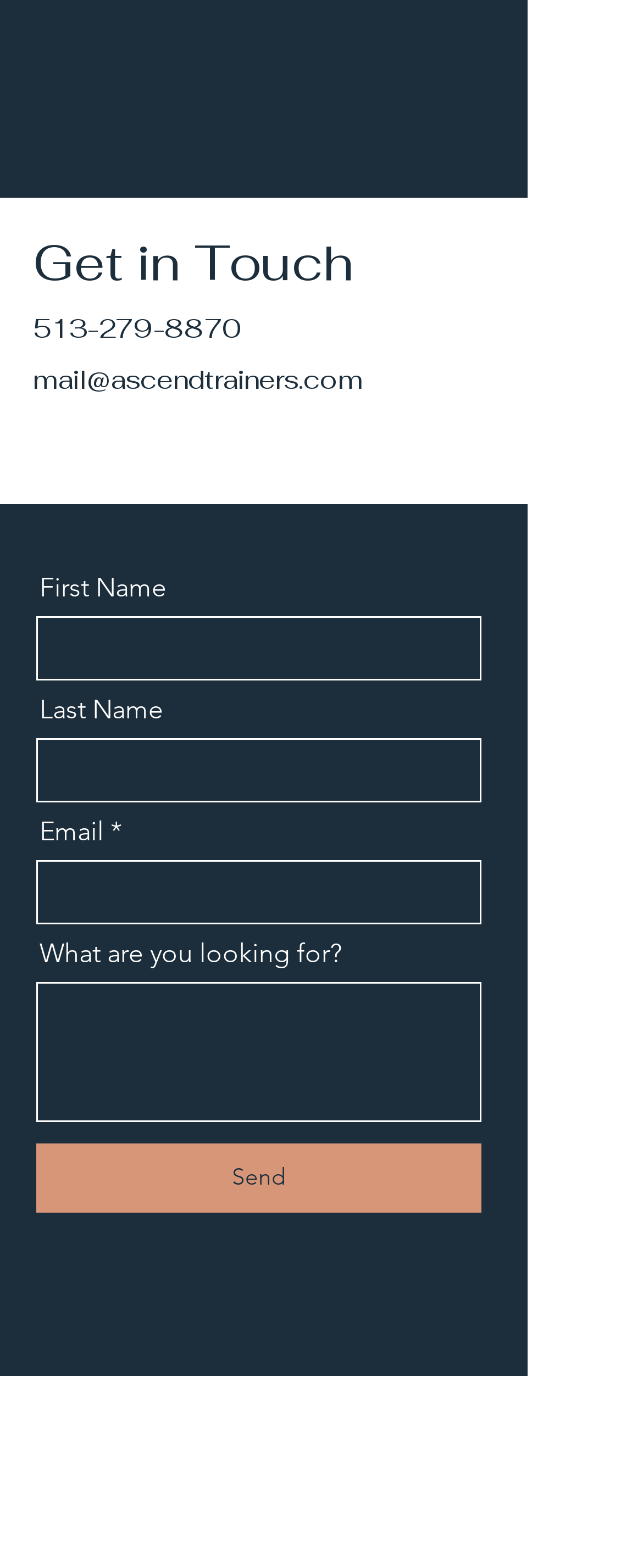Could you find the bounding box coordinates of the clickable area to complete this instruction: "read the post tagged as Health"?

None